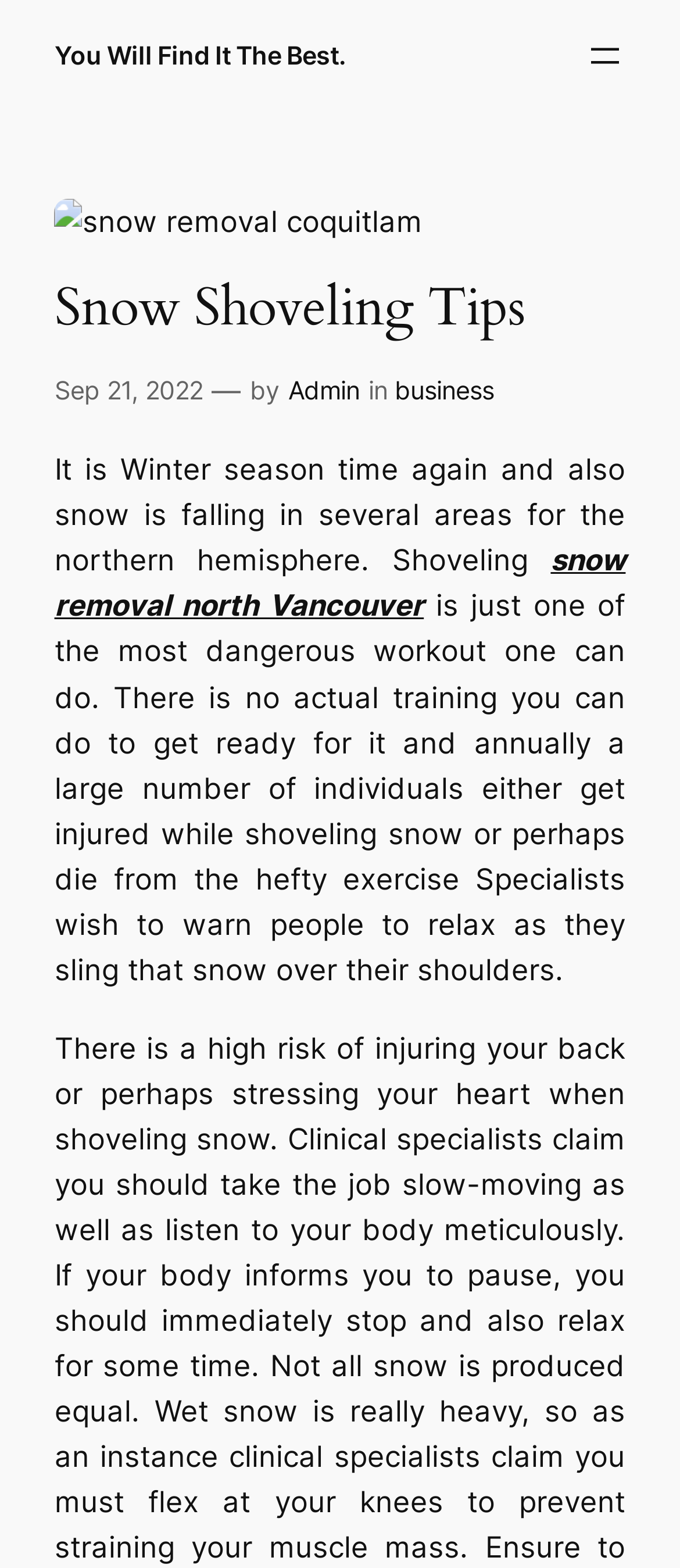Mark the bounding box of the element that matches the following description: "aria-label="Open menu"".

[0.858, 0.022, 0.92, 0.049]